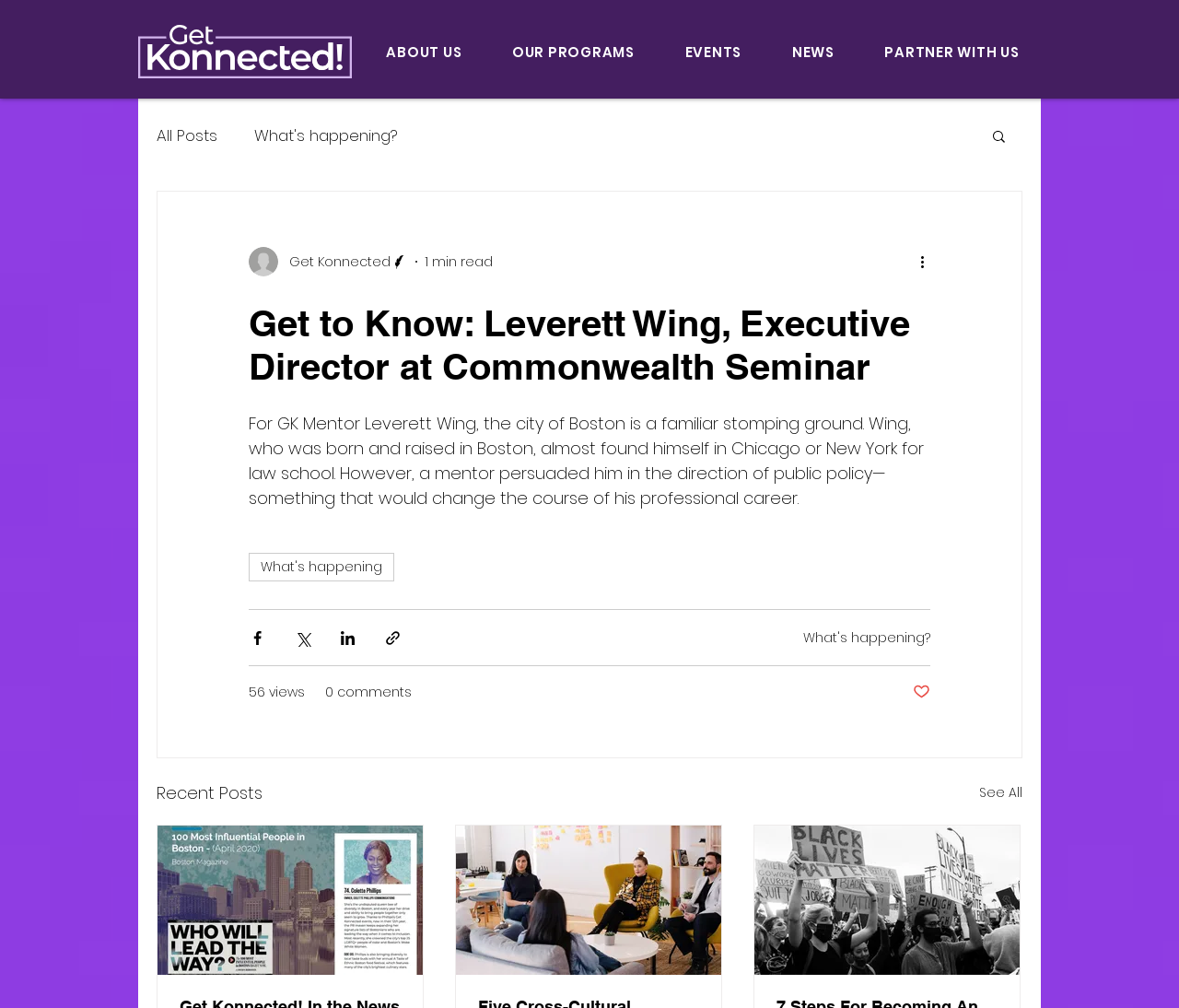Kindly determine the bounding box coordinates for the area that needs to be clicked to execute this instruction: "Click on the 'ABOUT US' link".

[0.309, 0.034, 0.41, 0.069]